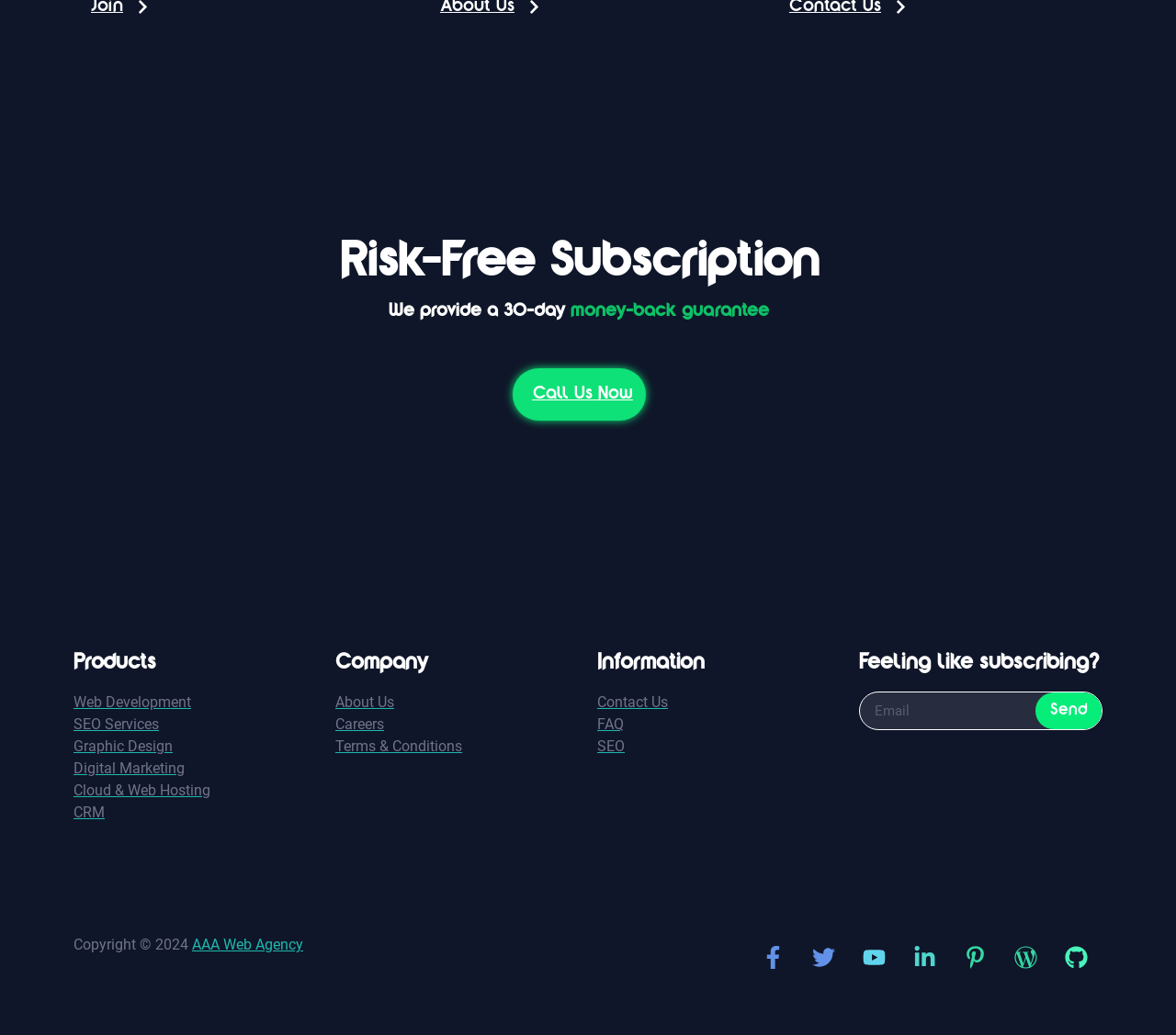Please determine the bounding box coordinates of the section I need to click to accomplish this instruction: "Click on the 'Facebook-f' link".

[0.638, 0.903, 0.677, 0.947]